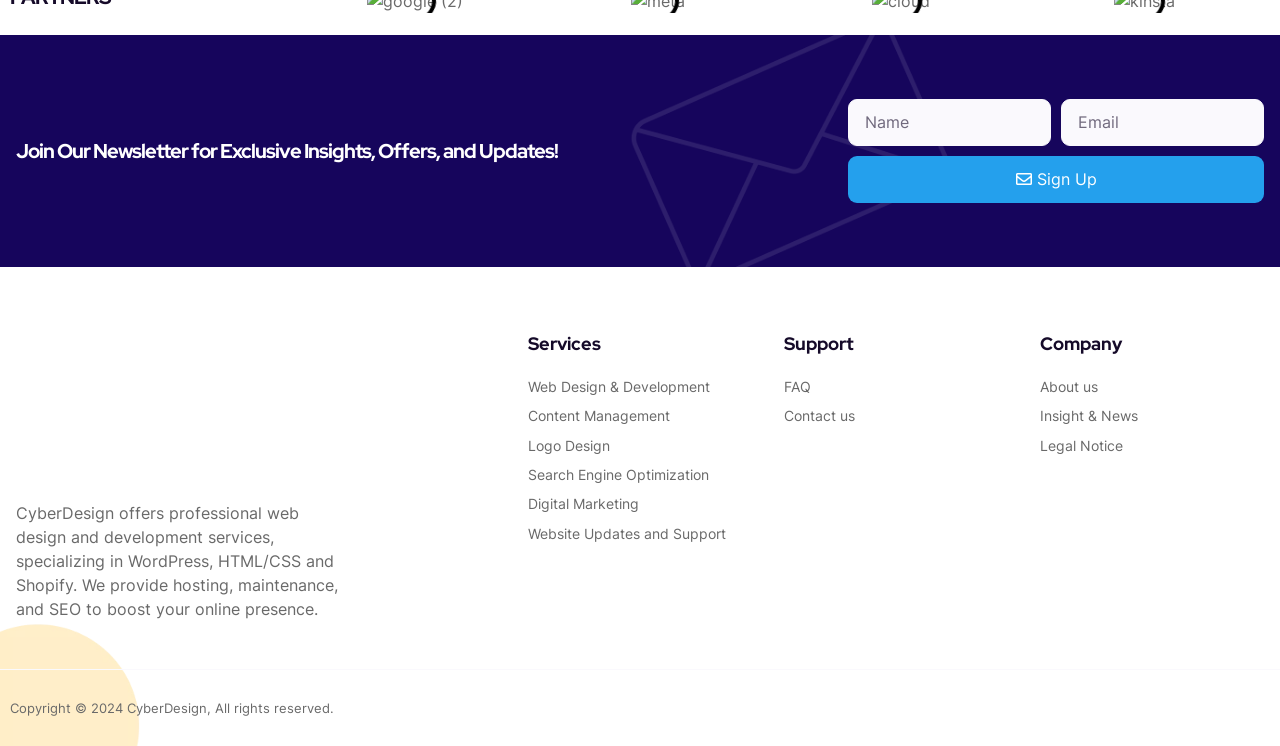Identify the bounding box coordinates for the UI element described as follows: "Search Engine Optimization". Ensure the coordinates are four float numbers between 0 and 1, formatted as [left, top, right, bottom].

[0.412, 0.622, 0.588, 0.652]